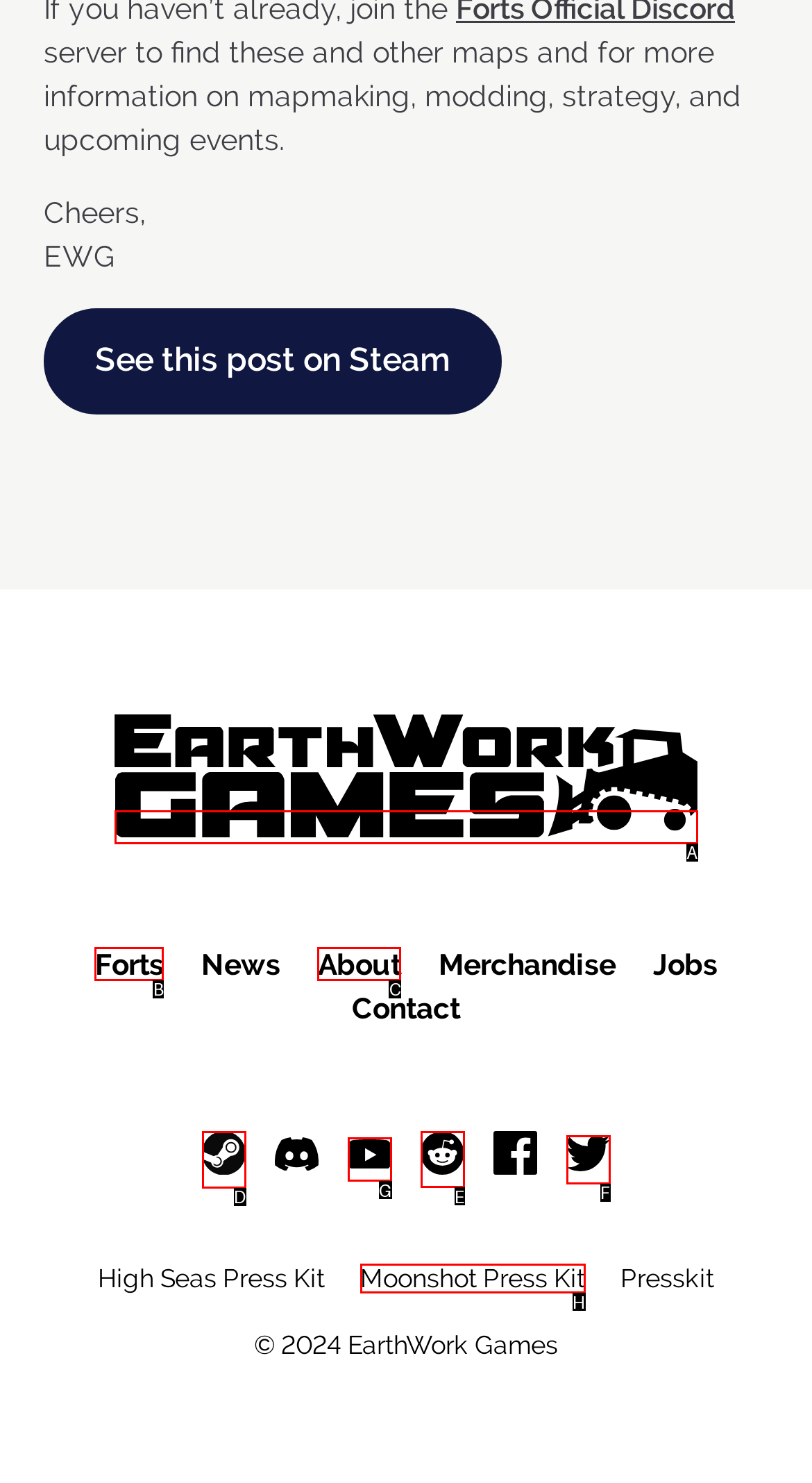Given the description: alt="EarthWork Games"
Identify the letter of the matching UI element from the options.

A